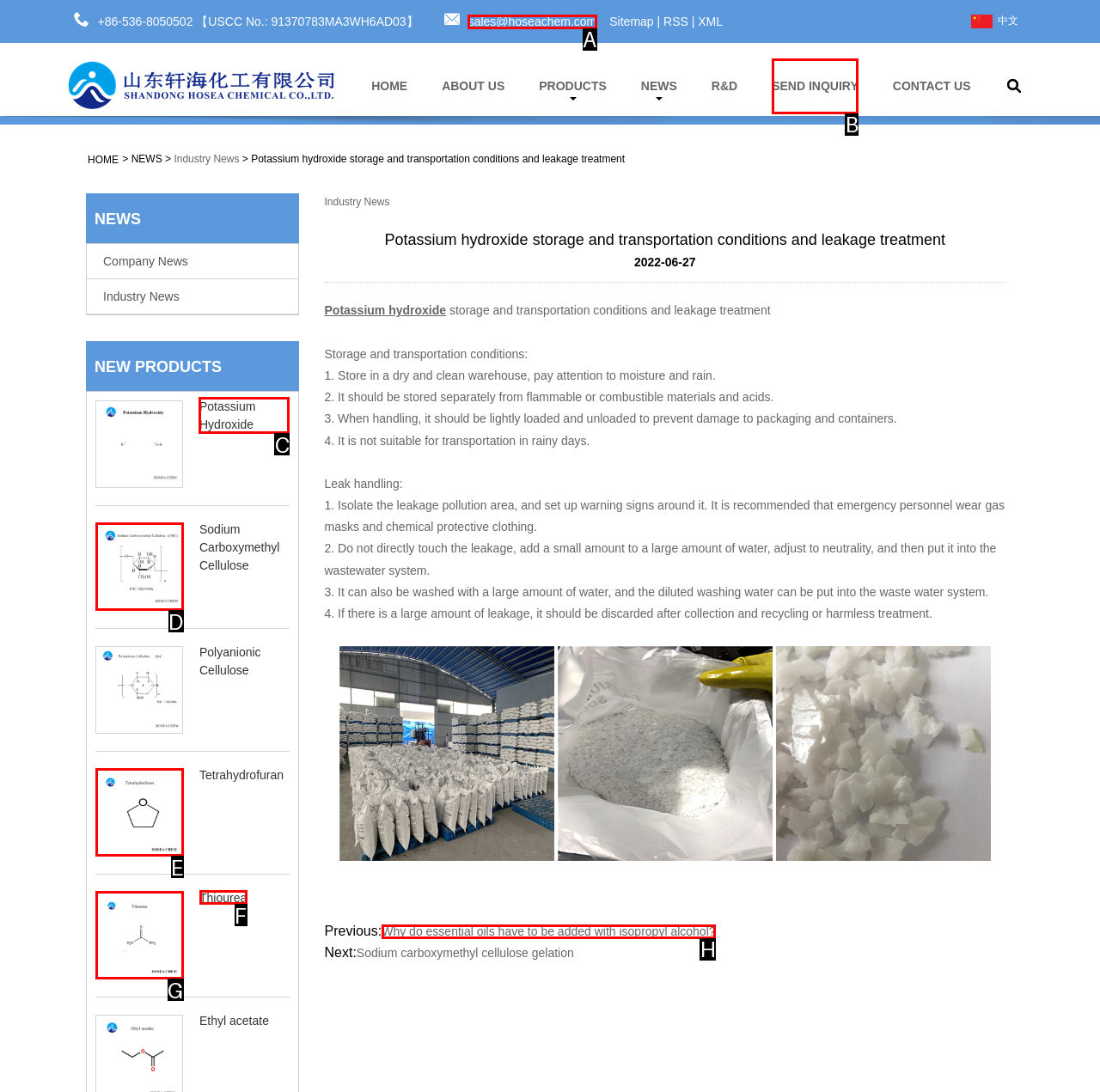Which HTML element should be clicked to complete the task: Learn about Potassium Hydroxide? Answer with the letter of the corresponding option.

C